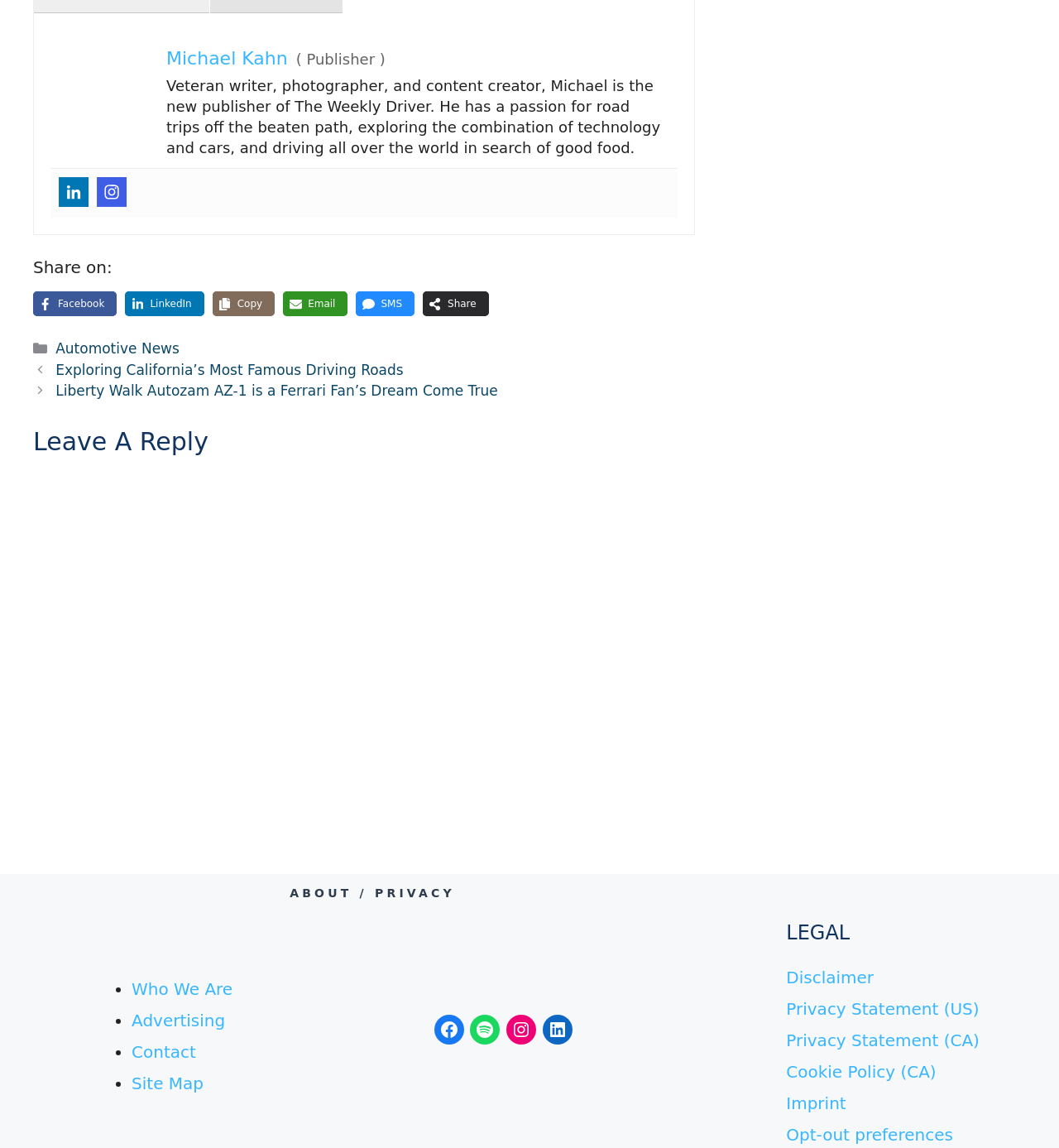Provide the bounding box coordinates of the UI element that matches the description: "Copy".

[0.201, 0.254, 0.259, 0.276]